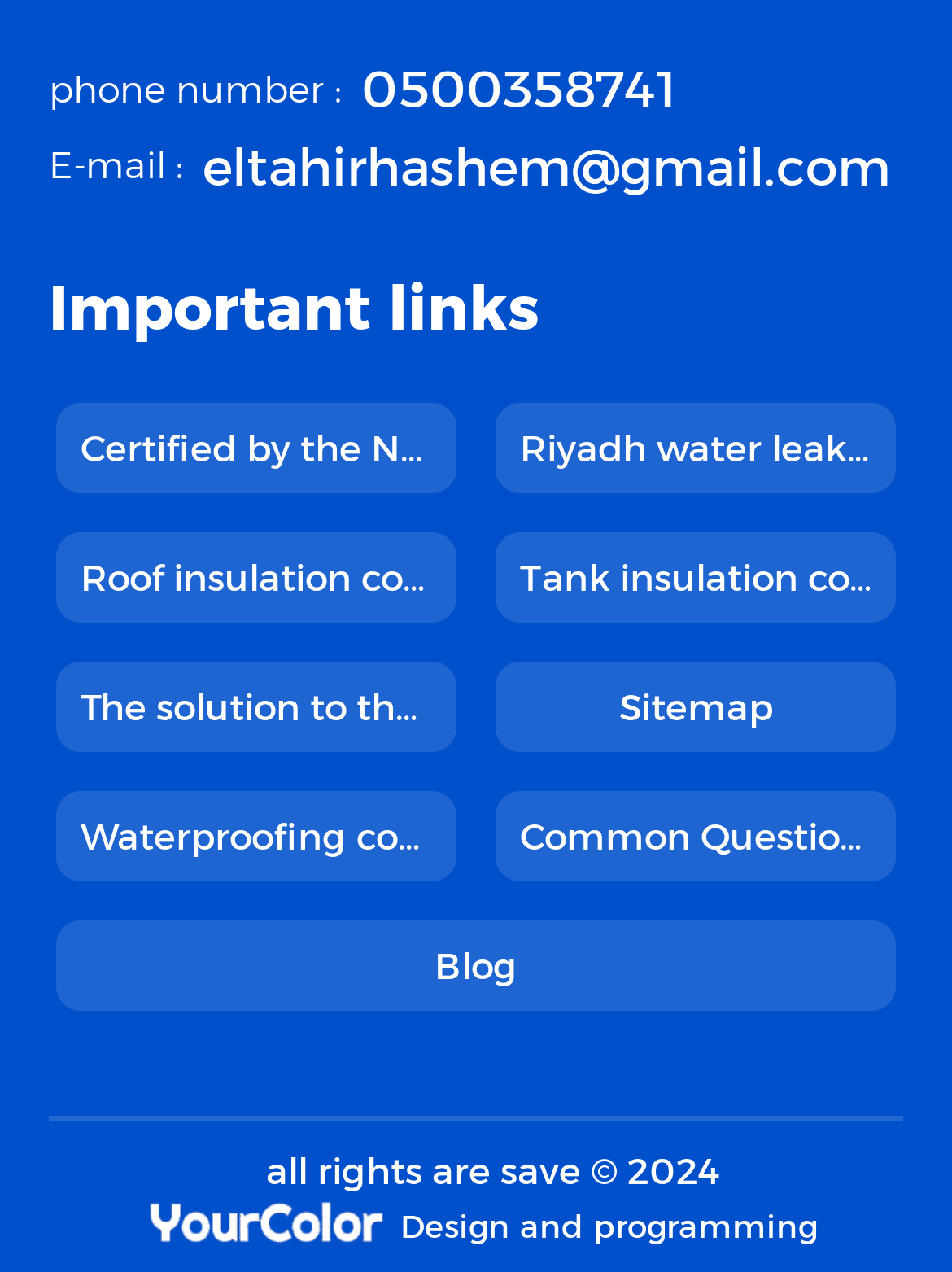Locate the bounding box coordinates of the area that needs to be clicked to fulfill the following instruction: "Go to Sitemap". The coordinates should be in the format of four float numbers between 0 and 1, namely [left, top, right, bottom].

[0.521, 0.52, 0.941, 0.591]